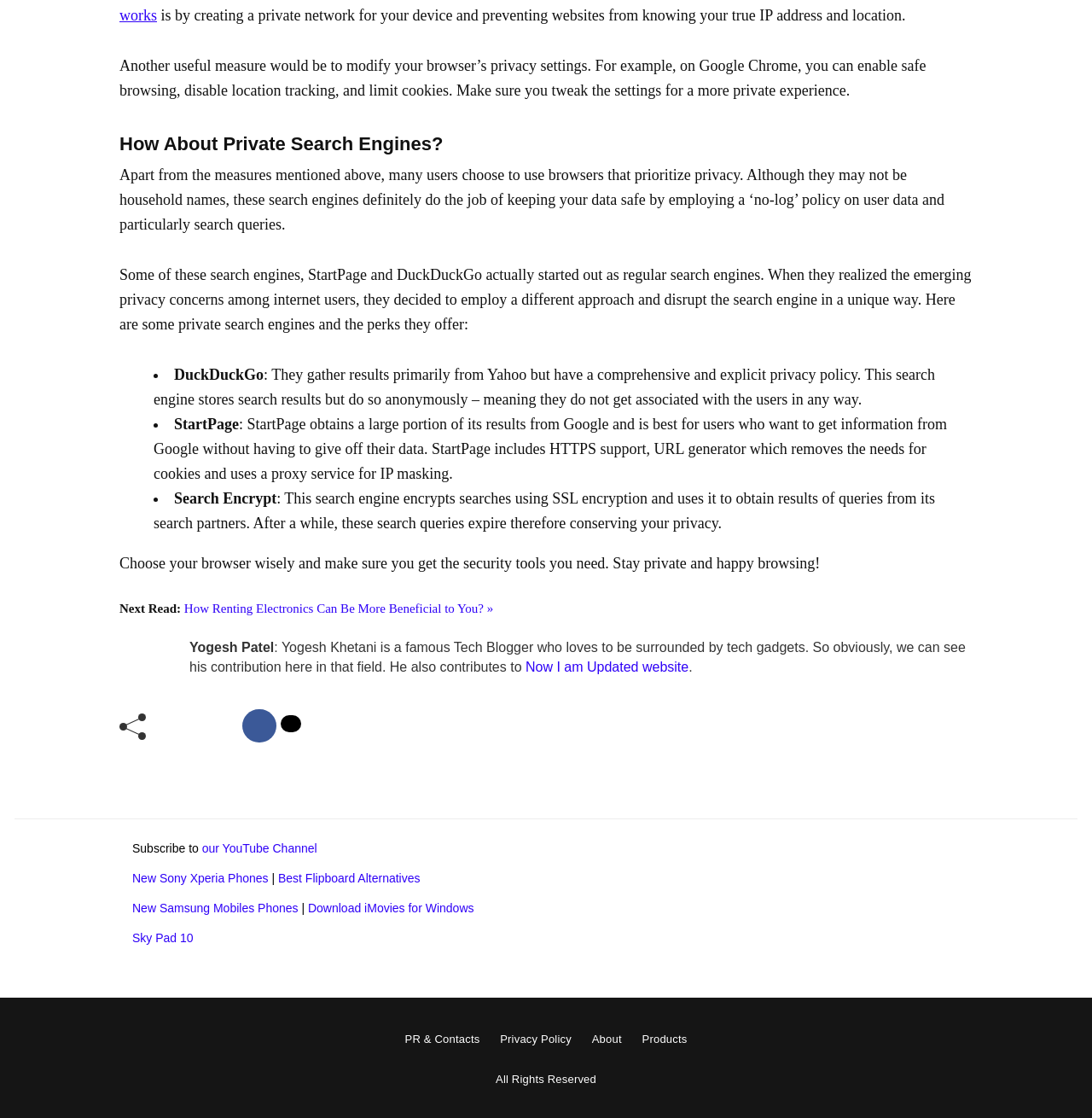Find the bounding box of the element with the following description: "New Samsung Mobiles Phones". The coordinates must be four float numbers between 0 and 1, formatted as [left, top, right, bottom].

[0.121, 0.806, 0.273, 0.819]